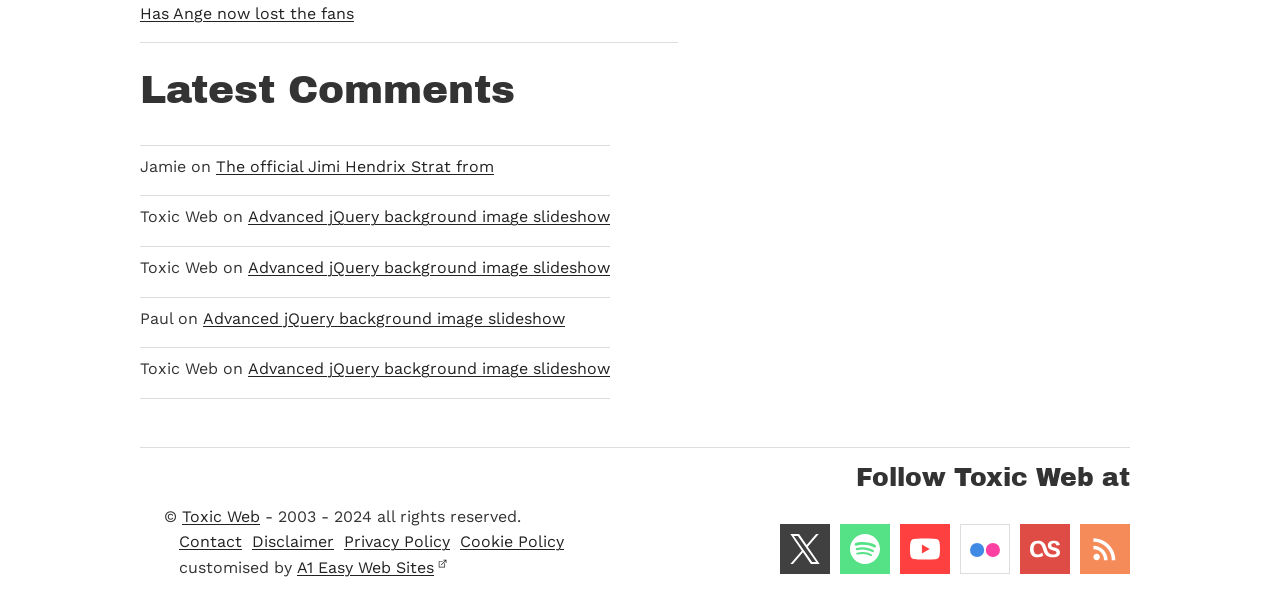Please predict the bounding box coordinates of the element's region where a click is necessary to complete the following instruction: "Contact the website administrator". The coordinates should be represented by four float numbers between 0 and 1, i.e., [left, top, right, bottom].

[0.14, 0.881, 0.189, 0.913]